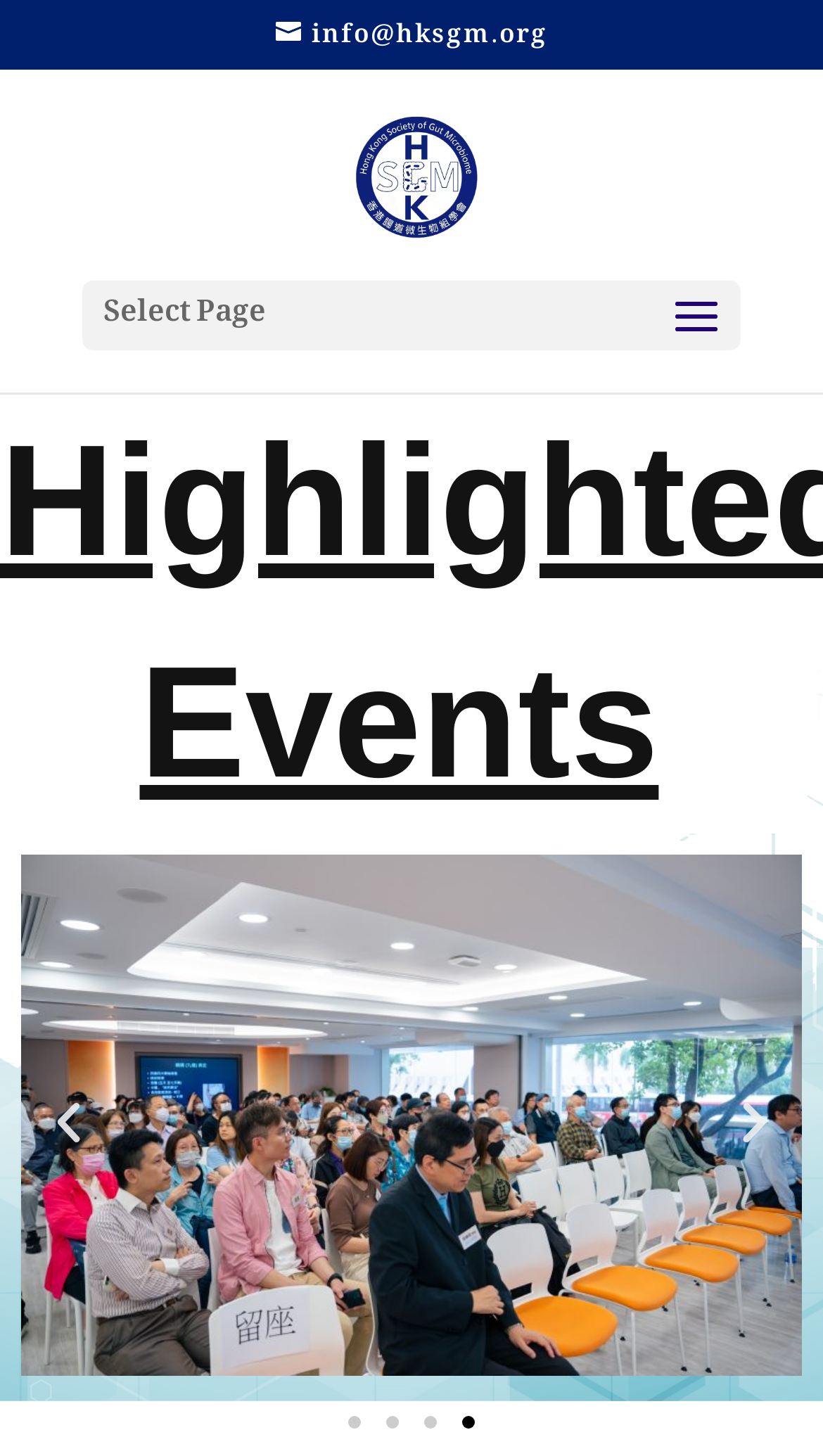Give an extensive and precise description of the webpage.

The webpage is about the Hong Kong Society of Gut Microbiome, with a focus on news and events. At the top, there are two links: one for contacting the organization via email and another for the society's name, which is accompanied by an image of the society's logo. 

Below the top links, there is a dropdown menu labeled "Select Page". 

The main content of the page is divided into two sections. On the left, there is a heading titled "Highlighted Events". On the right, there is a horizontal carousel that displays four slides, with navigation buttons to move to the previous or next slide. Each slide has a figure, but the content of the figures is not specified. Above the carousel, there are four buttons to directly access each of the four slides.